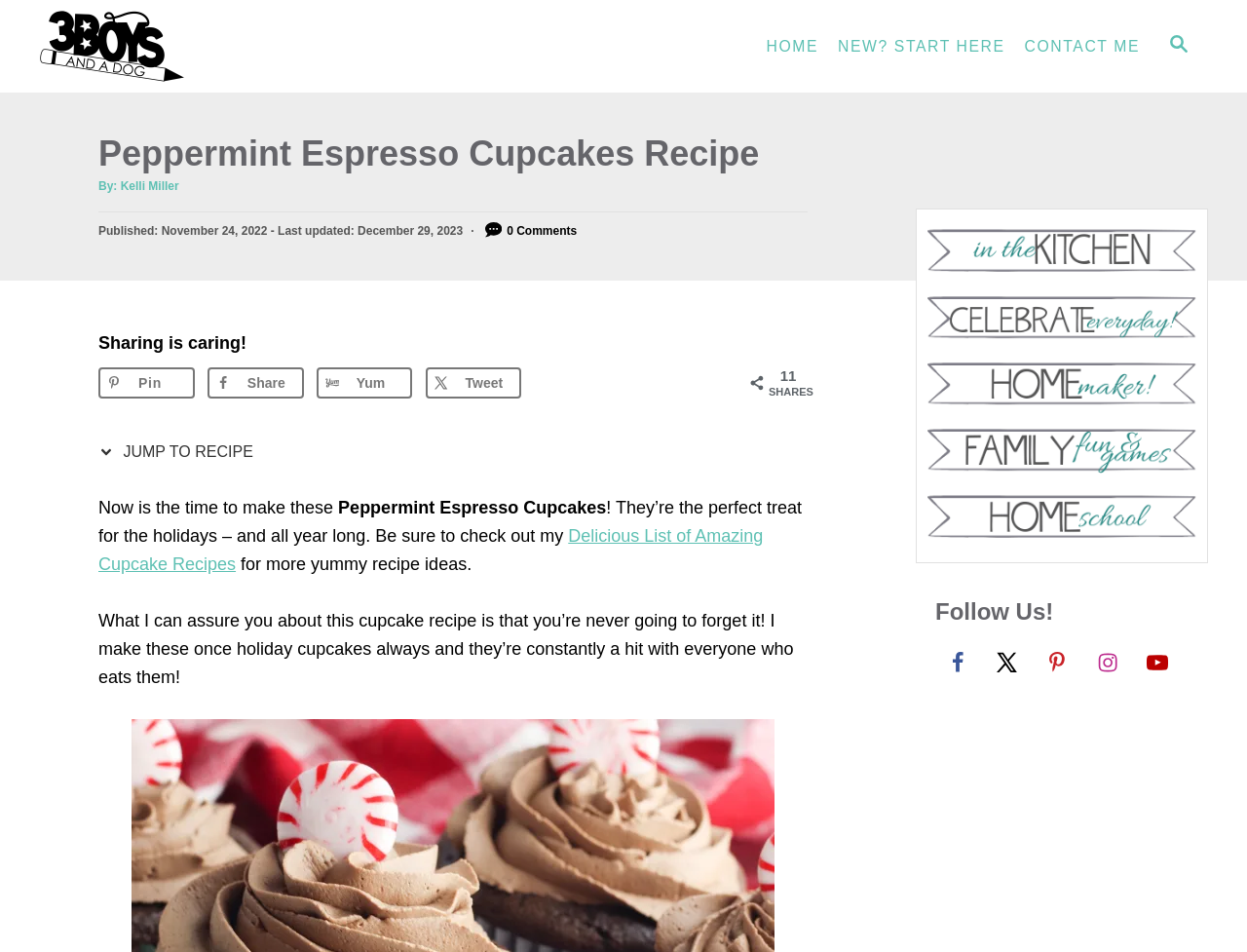Based on the element description, predict the bounding box coordinates (top-left x, top-left y, bottom-right x, bottom-right y) for the UI element in the screenshot: New? Start Here

[0.664, 0.028, 0.814, 0.069]